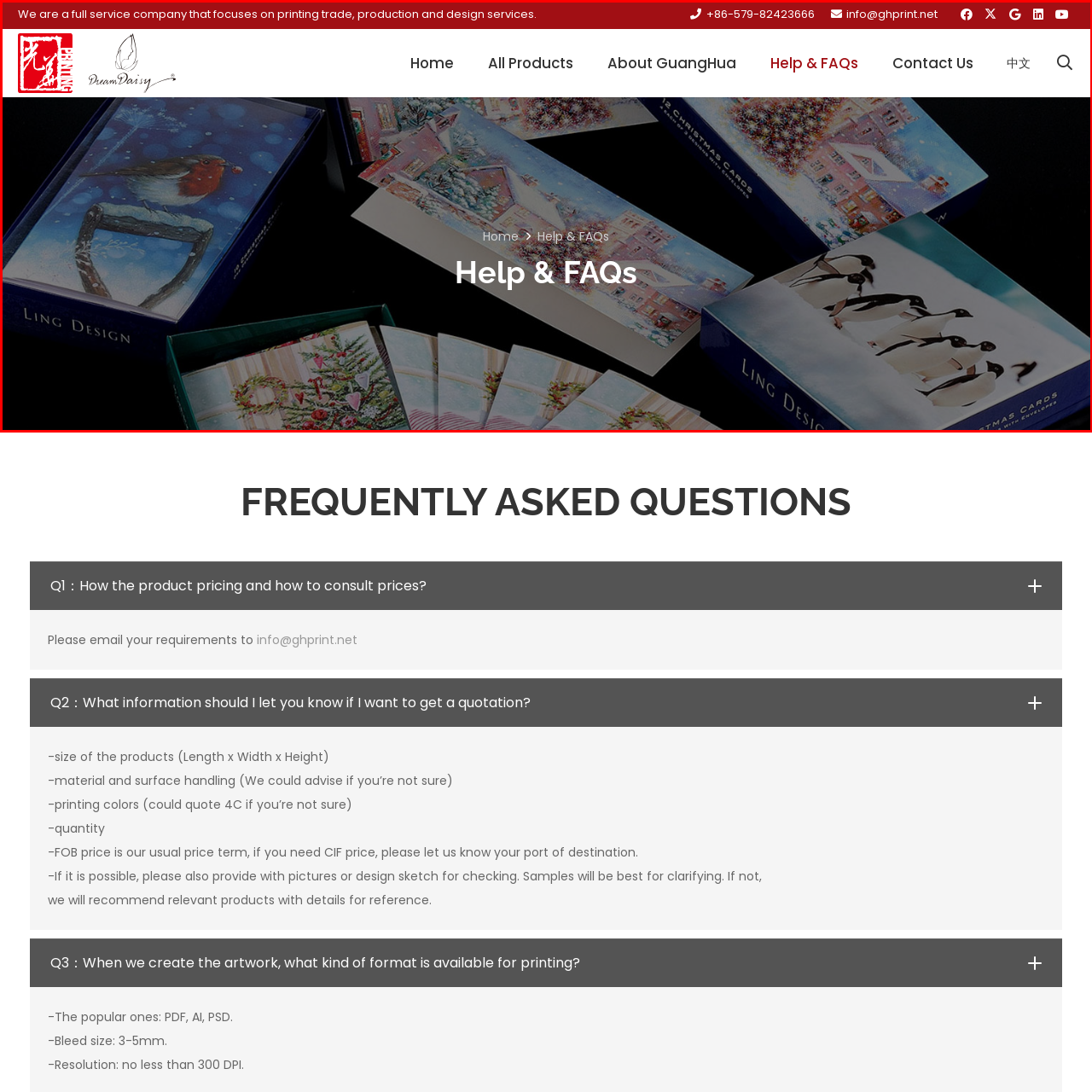Give a thorough and detailed account of the visual content inside the red-framed part of the image.

The image showcases a beautifully arranged collection of printed materials, highlighting festive designs prominently featured on Christmas cards and greeting cards. Each card is adorned with vibrant illustrations, including charming winter landscapes and cheerful motifs, such as a robin and playful penguins. This visually appealing display represents the creative printing services offered by Zhejiang Guang Hua Creative Printing Co., Ltd., emphasizing their commitment to quality design and production in the printing trade. The setting indicates that this is part of the "Help & FAQs" section on their website, aimed at providing assistance to customers interested in their diverse printing products.